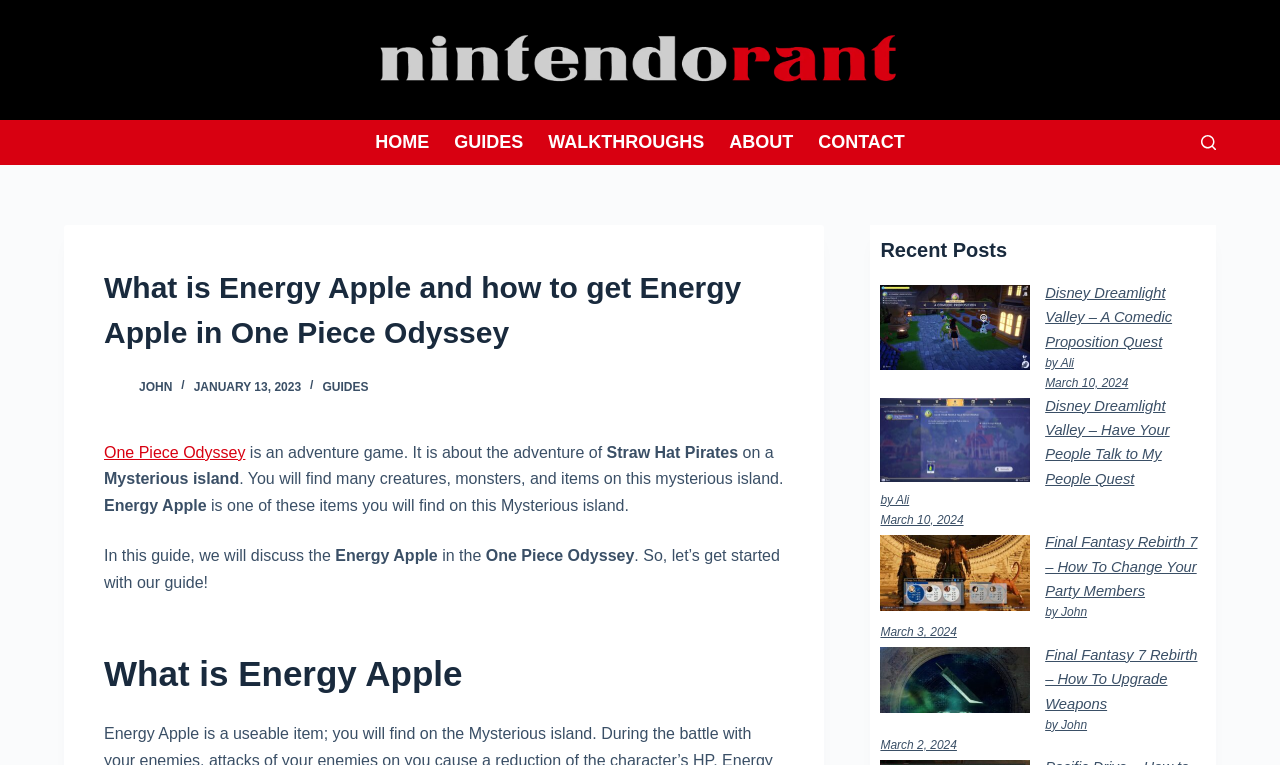Respond to the question below with a concise word or phrase:
What is the position of the navigation menu?

Top of the page